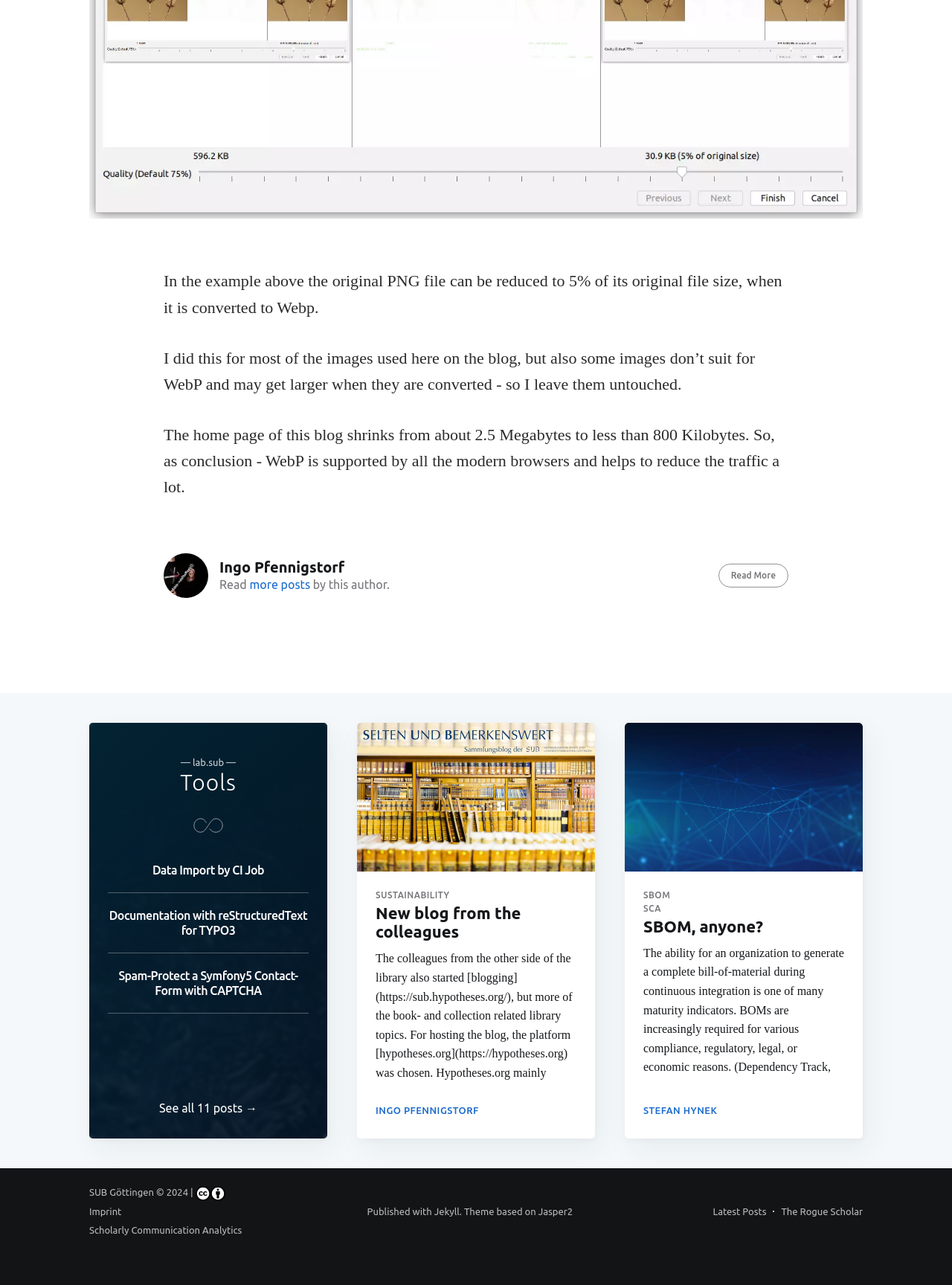Locate the bounding box coordinates of the area that needs to be clicked to fulfill the following instruction: "Read the article about SBOM". The coordinates should be in the format of four float numbers between 0 and 1, namely [left, top, right, bottom].

[0.656, 0.678, 0.906, 0.852]